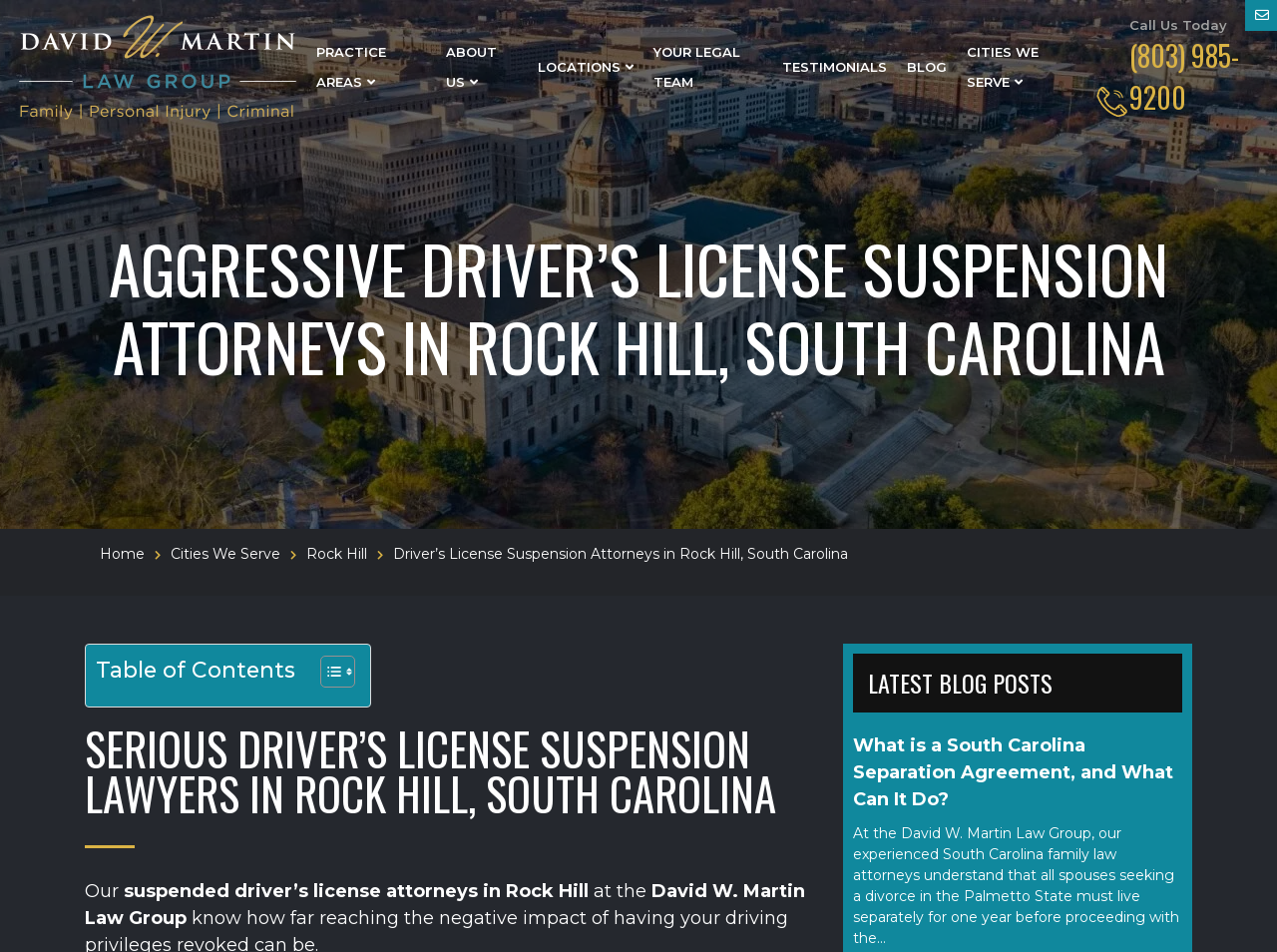Determine the bounding box coordinates of the clickable area required to perform the following instruction: "Read the 'AGGRESSIVE DRIVER’S LICENSE SUSPENSION ATTORNEYS IN ROCK HILL, SOUTH CAROLINA' heading". The coordinates should be represented as four float numbers between 0 and 1: [left, top, right, bottom].

[0.066, 0.241, 0.934, 0.405]